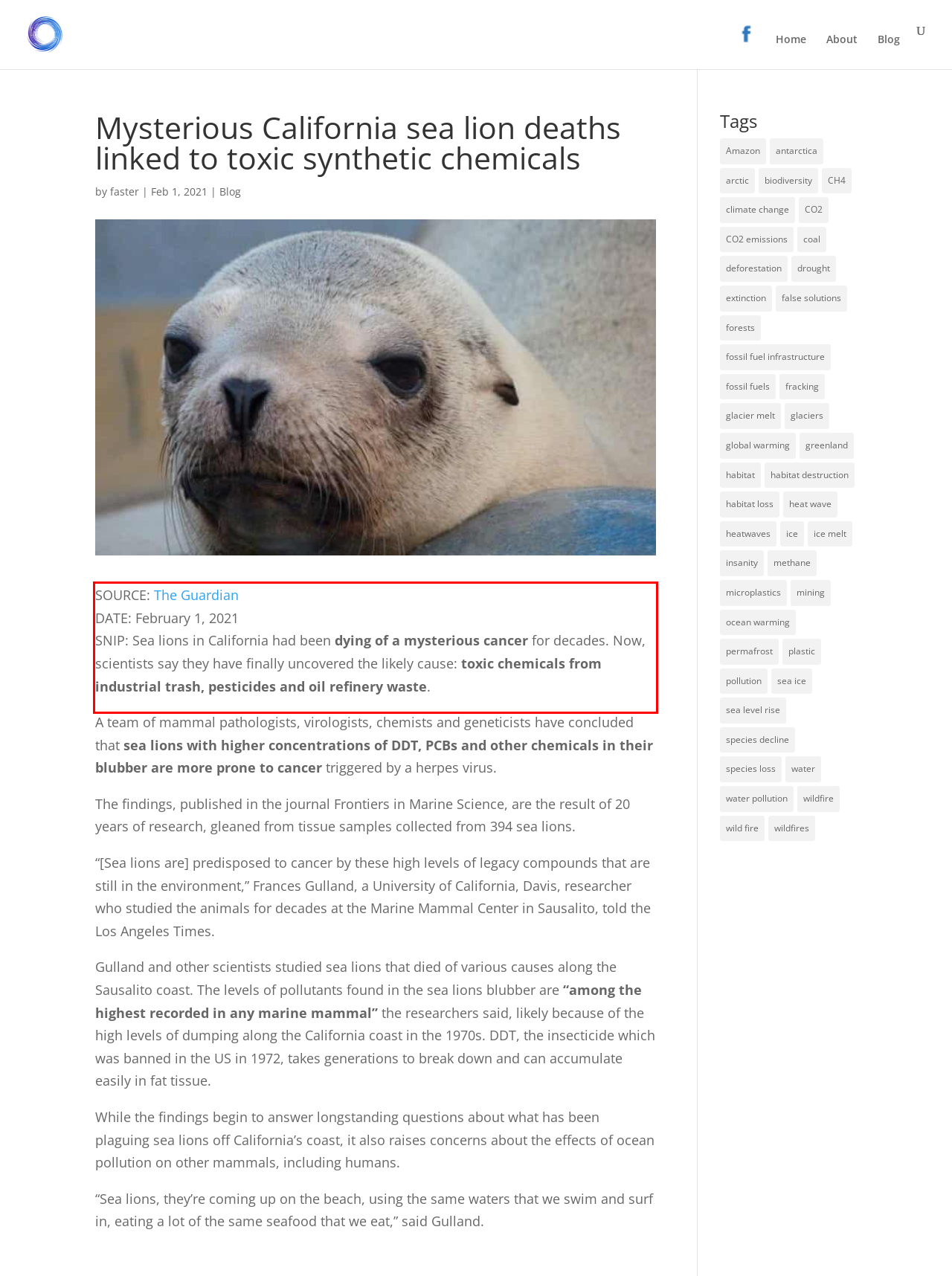You are provided with a screenshot of a webpage featuring a red rectangle bounding box. Extract the text content within this red bounding box using OCR.

SOURCE: The Guardian DATE: February 1, 2021 SNIP: Sea lions in California had been dying of a mysterious cancer for decades. Now, scientists say they have finally uncovered the likely cause: toxic chemicals from industrial trash, pesticides and oil refinery waste.